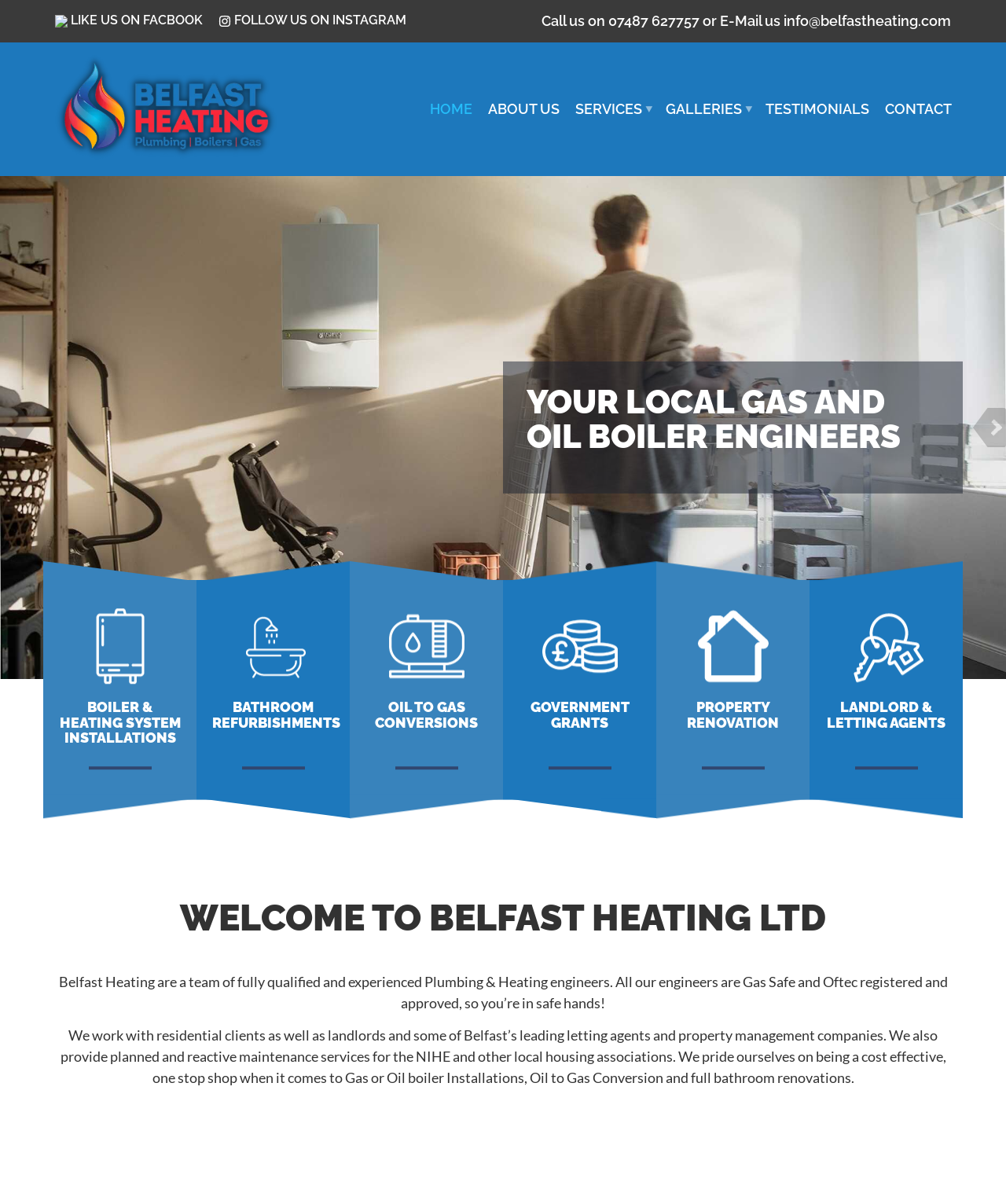Determine the bounding box coordinates of the area to click in order to meet this instruction: "Visit the 'HOME' page".

[0.42, 0.078, 0.477, 0.103]